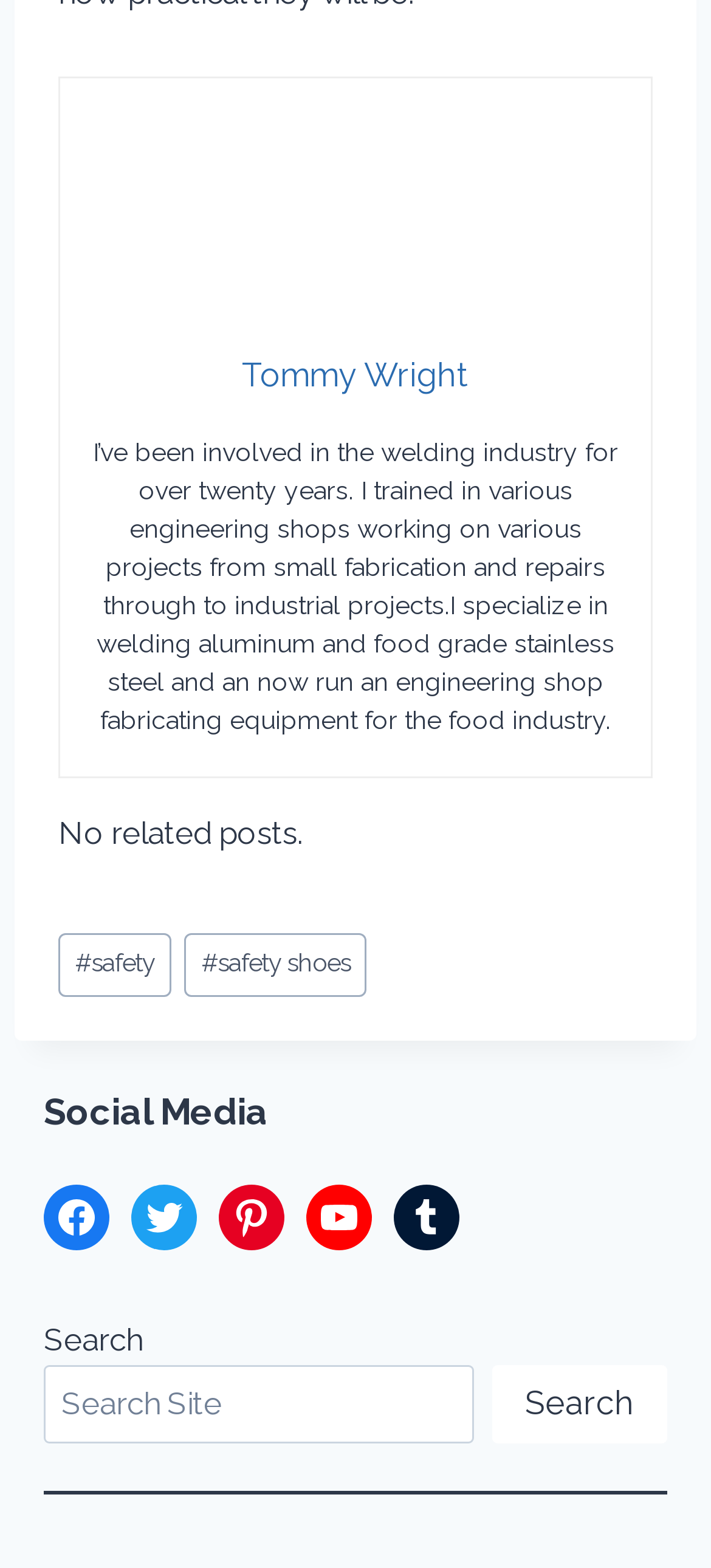Locate the bounding box coordinates of the area to click to fulfill this instruction: "Search what you want". The bounding box should be presented as four float numbers between 0 and 1, in the order [left, top, right, bottom].

None